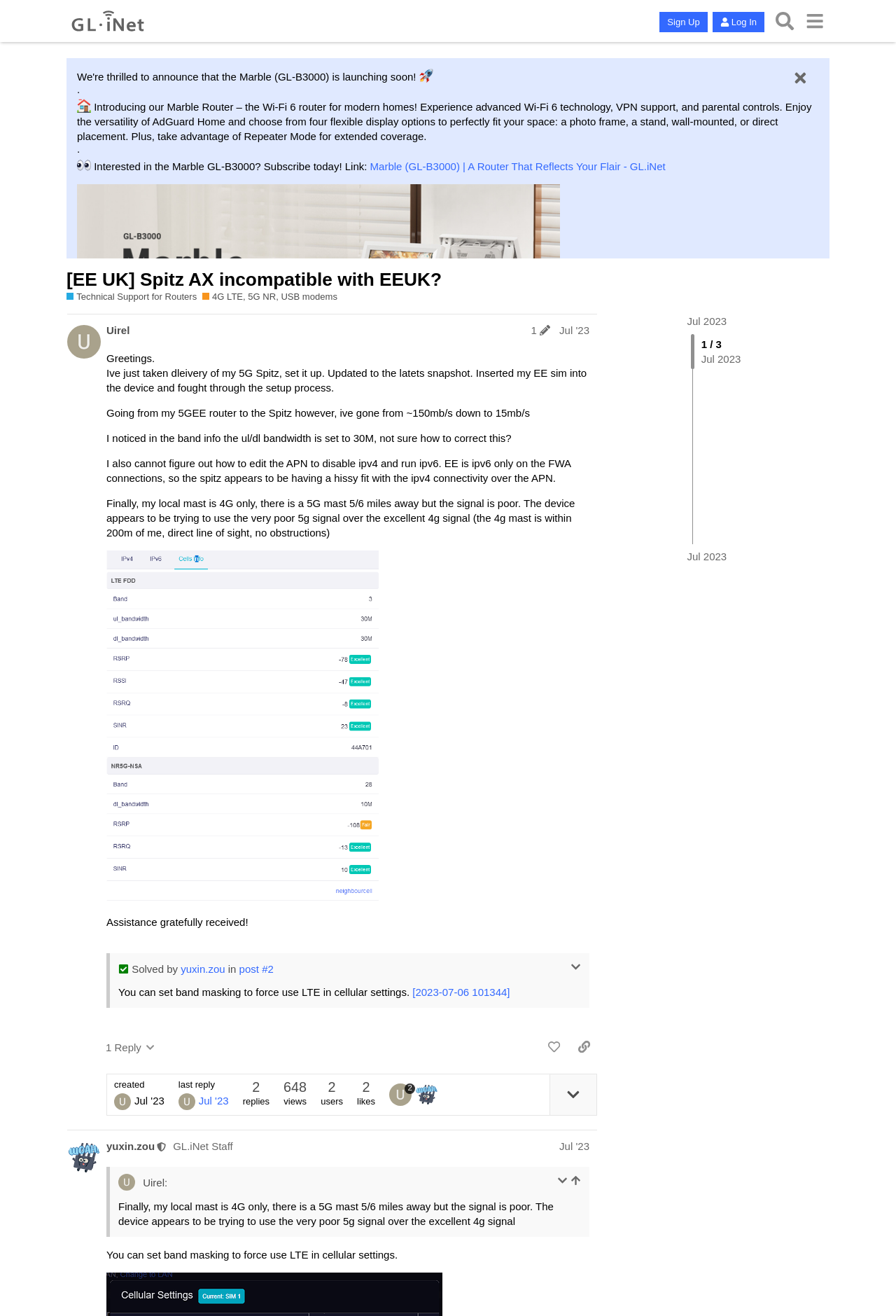Locate the bounding box coordinates of the clickable element to fulfill the following instruction: "Click the 'Sign Up' button". Provide the coordinates as four float numbers between 0 and 1 in the format [left, top, right, bottom].

[0.736, 0.009, 0.79, 0.024]